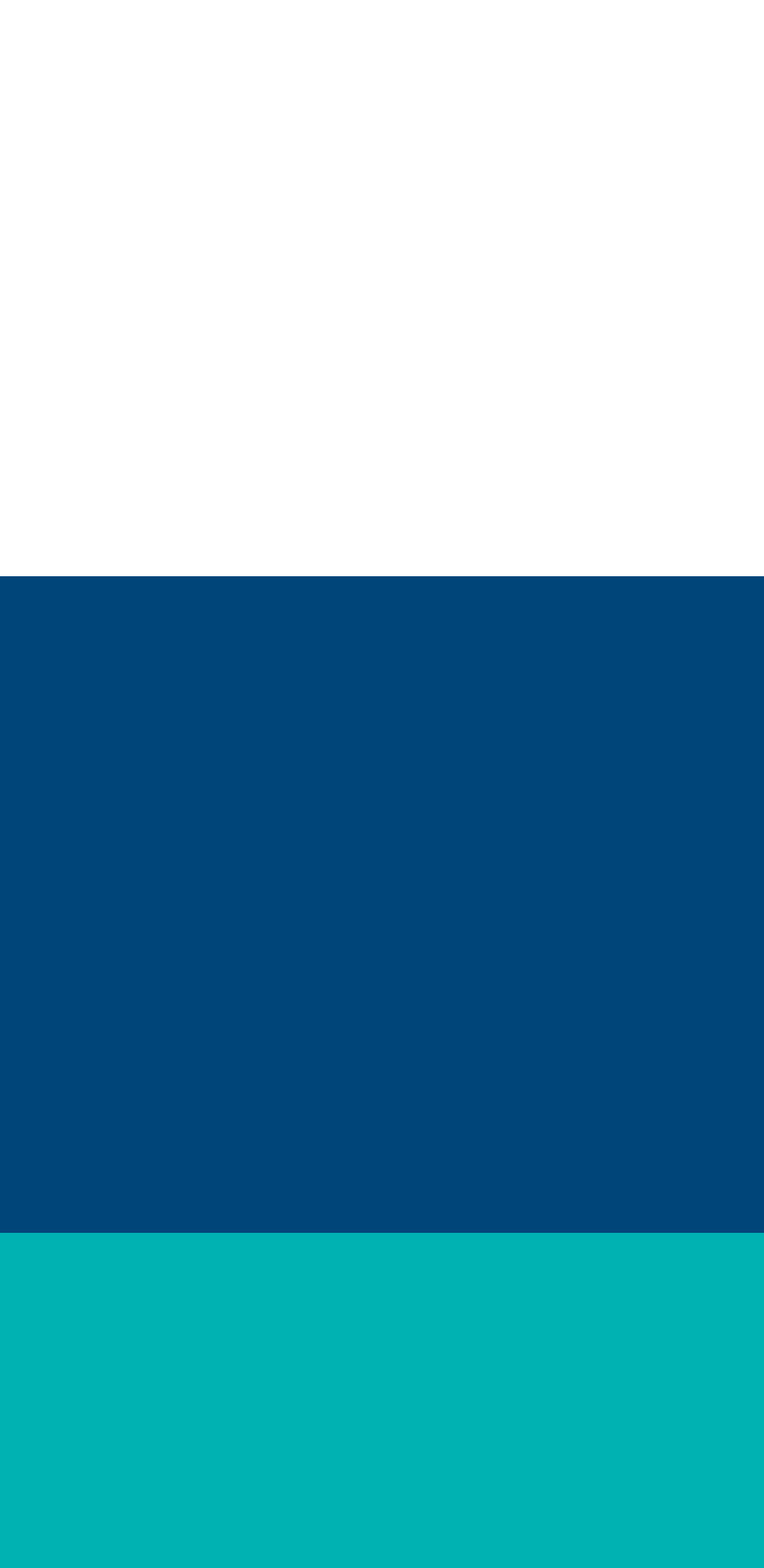Please identify the bounding box coordinates of the element that needs to be clicked to perform the following instruction: "Contact Us".

[0.4, 0.141, 0.6, 0.164]